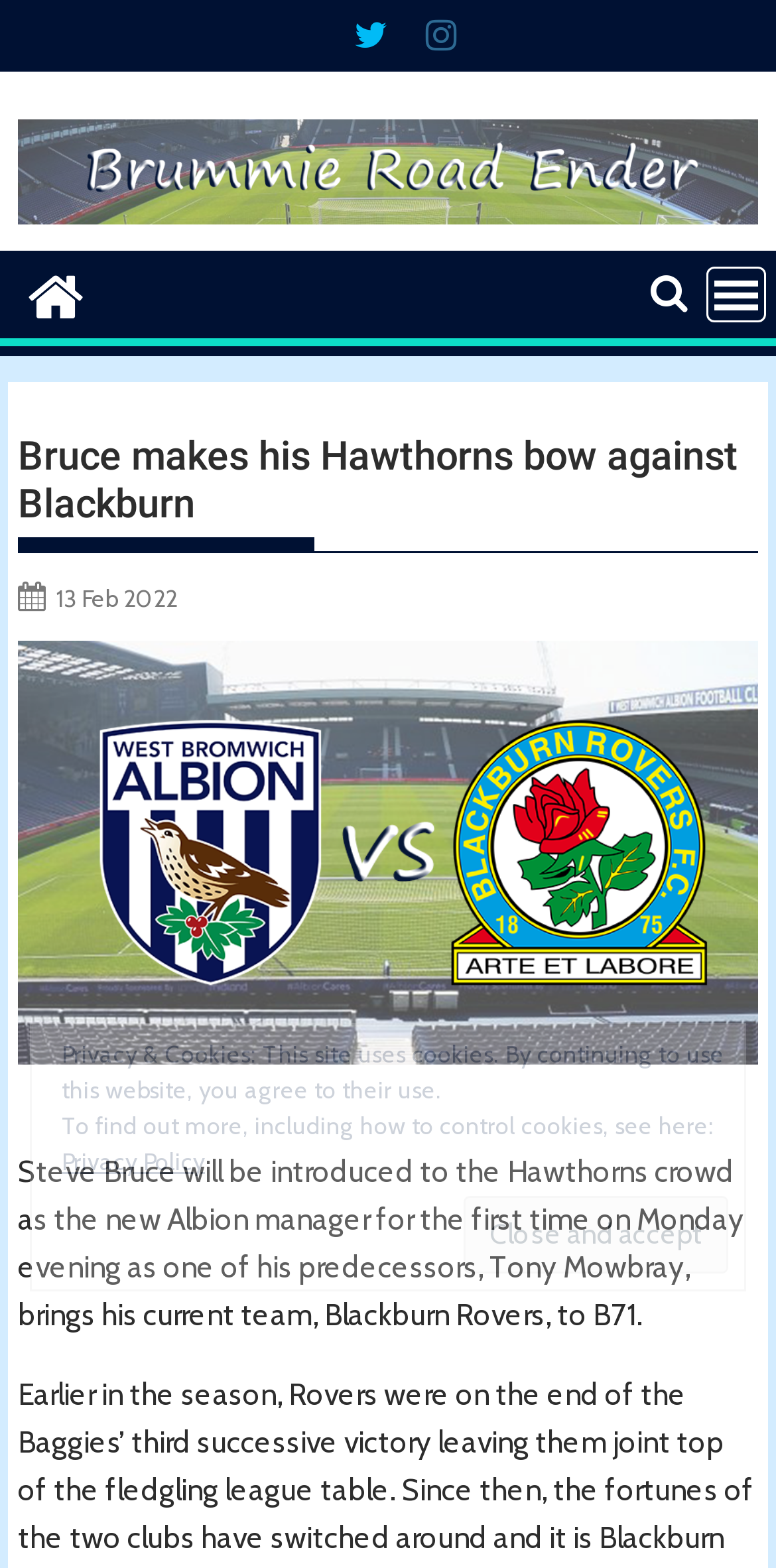Locate the bounding box of the UI element described by: "13 Feb 202213 Feb 2022" in the given webpage screenshot.

[0.072, 0.372, 0.228, 0.391]